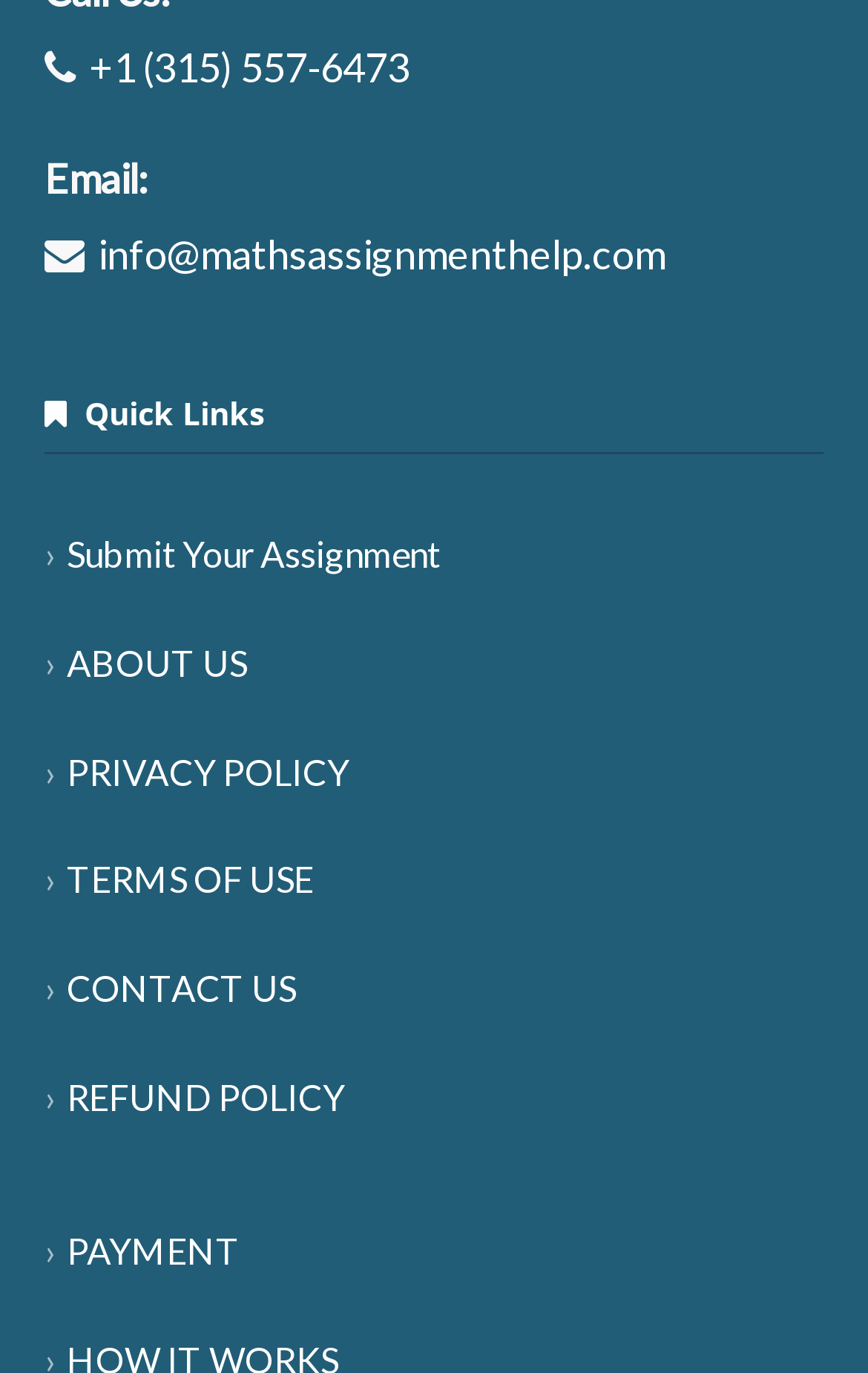Find the UI element described as: "TERMS OF USE" and predict its bounding box coordinates. Ensure the coordinates are four float numbers between 0 and 1, [left, top, right, bottom].

[0.051, 0.625, 0.362, 0.656]